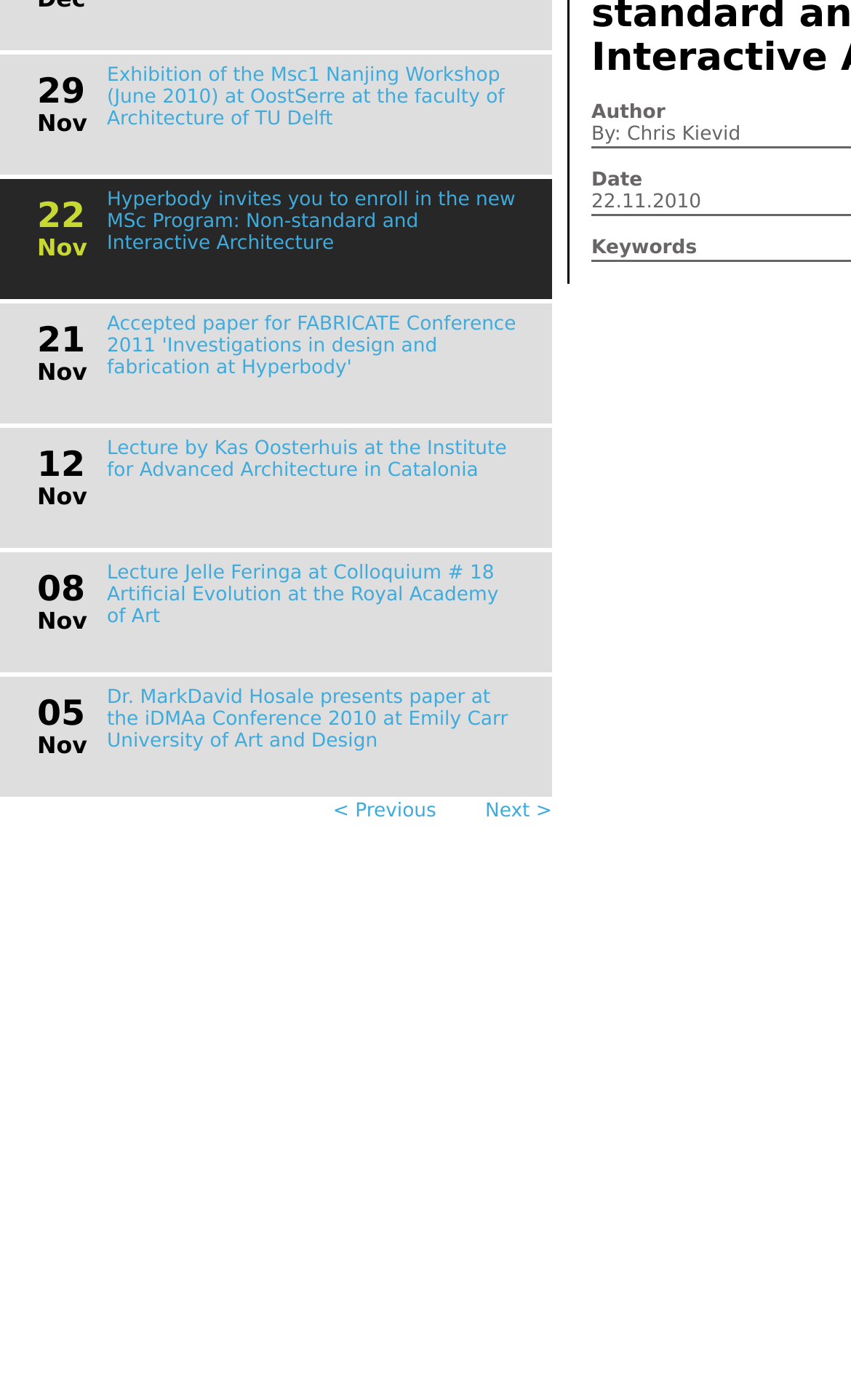Extract the bounding box coordinates for the UI element described by the text: "Next >". The coordinates should be in the form of [left, top, right, bottom] with values between 0 and 1.

[0.57, 0.572, 0.649, 0.588]